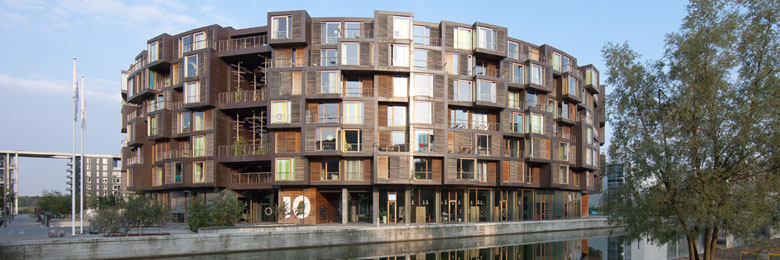Give a one-word or short phrase answer to the question: 
What is the location of Tietgenkollegiet in relation to a waterway?

Alongside